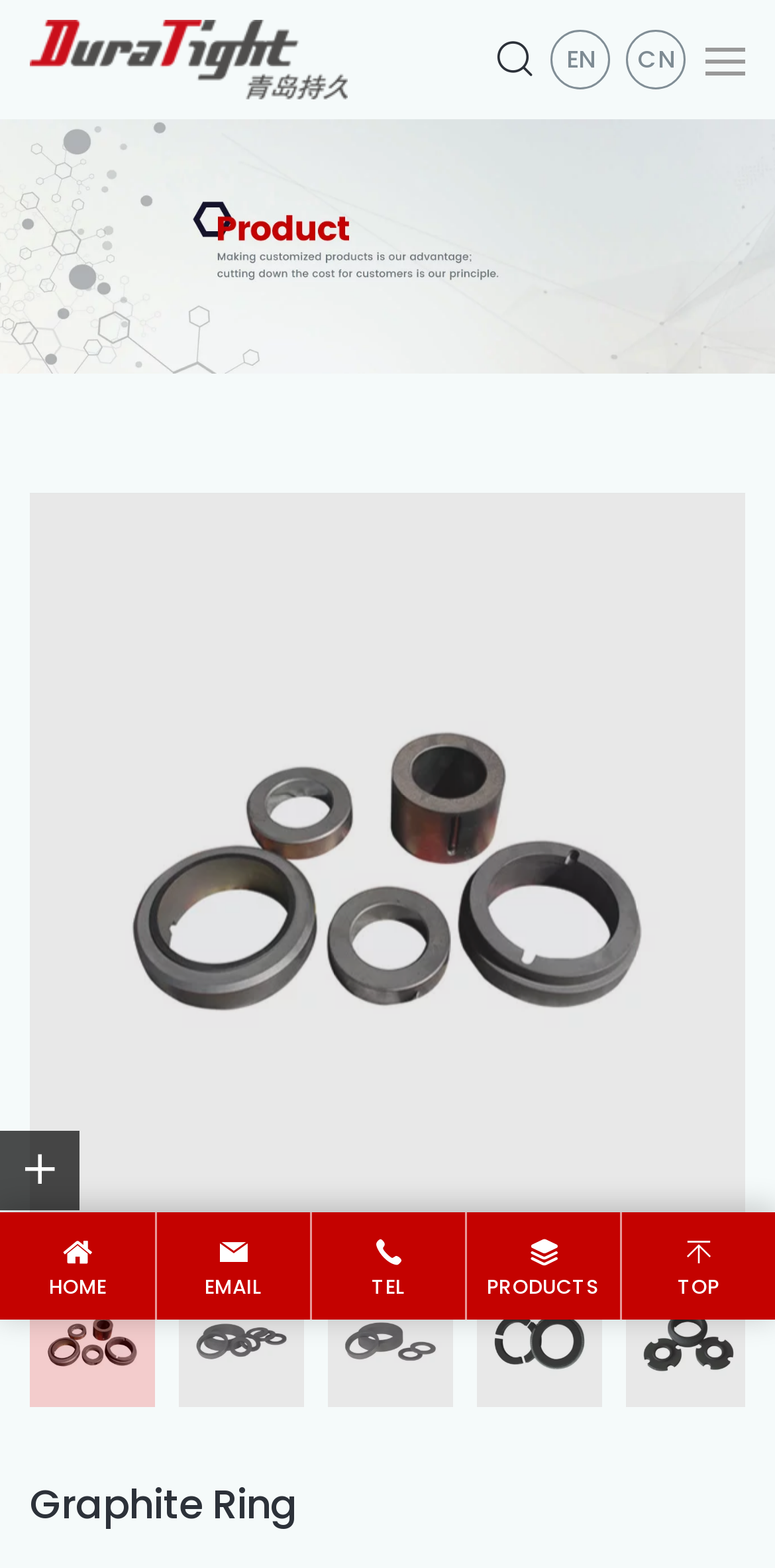Please find the bounding box coordinates of the clickable region needed to complete the following instruction: "View products". The bounding box coordinates must consist of four float numbers between 0 and 1, i.e., [left, top, right, bottom].

[0.603, 0.773, 0.8, 0.842]